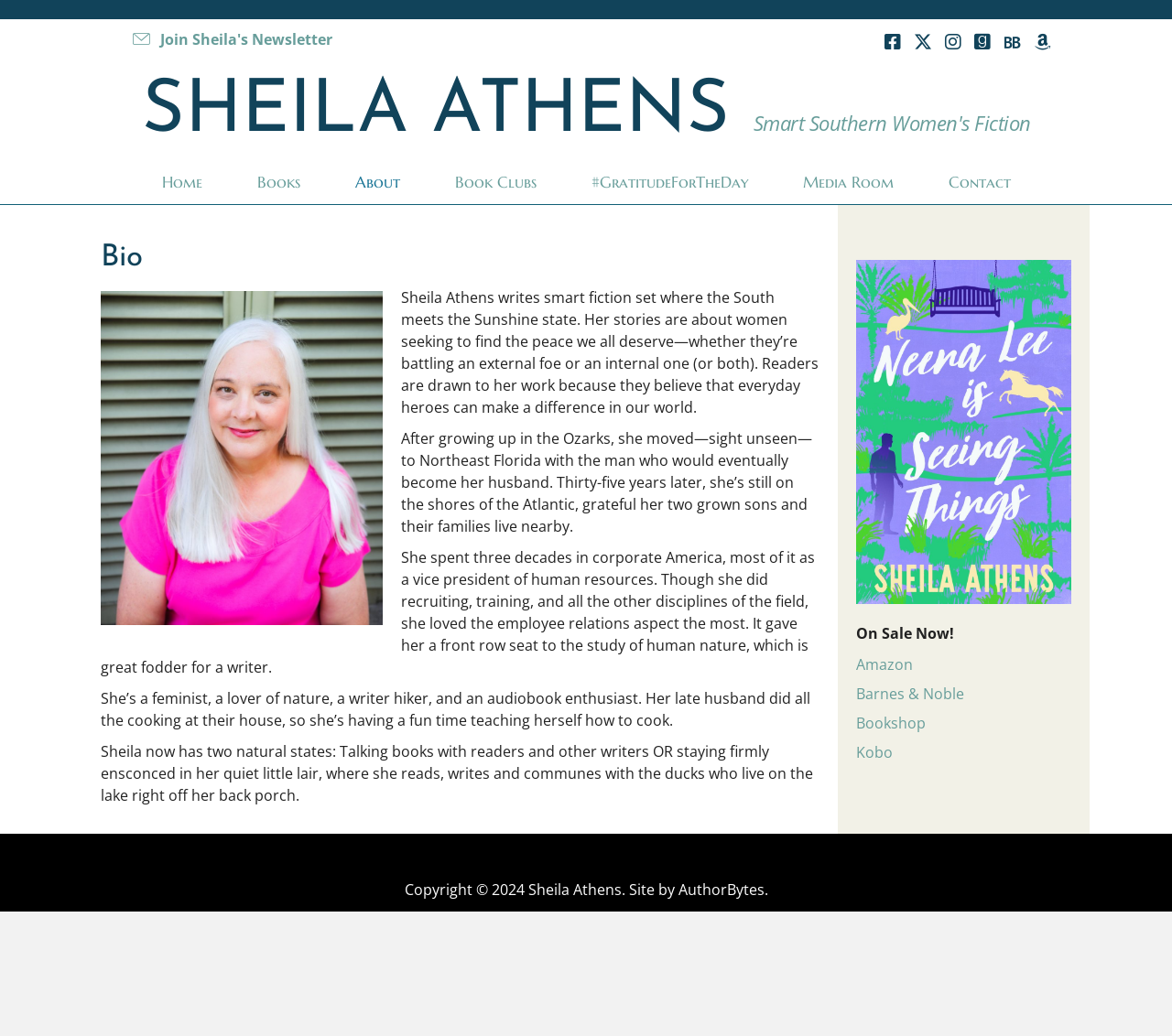Highlight the bounding box coordinates of the region I should click on to meet the following instruction: "Go to Home page".

[0.114, 0.156, 0.196, 0.197]